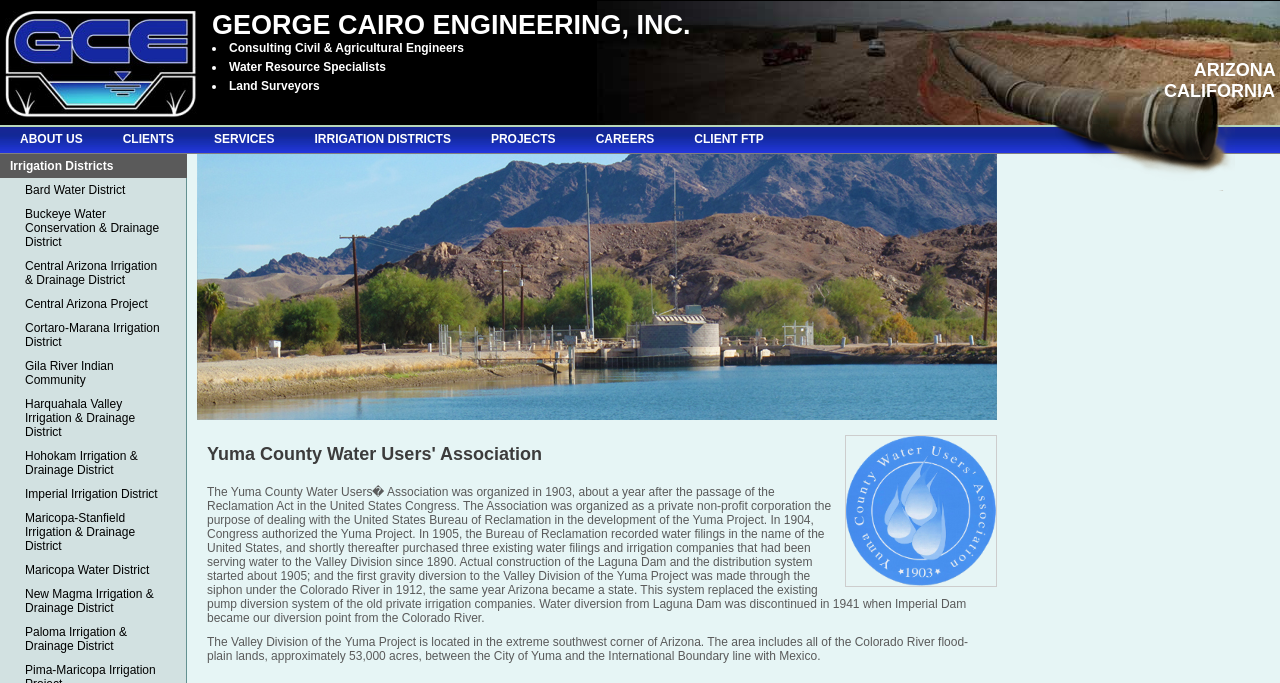Determine the bounding box of the UI component based on this description: "Paloma Irrigation & Drainage District". The bounding box coordinates should be four float values between 0 and 1, i.e., [left, top, right, bottom].

[0.0, 0.908, 0.145, 0.963]